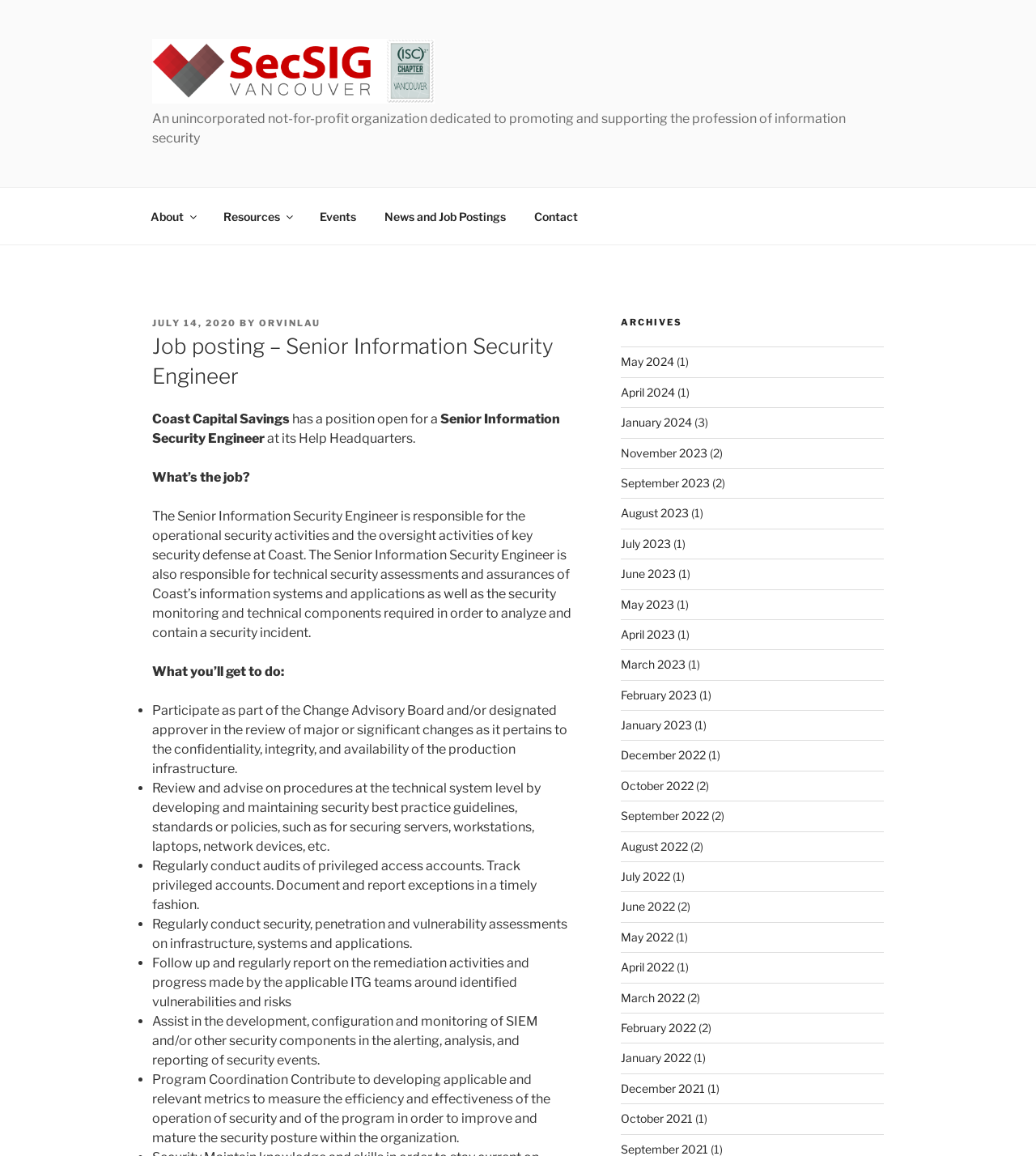Generate an in-depth caption that captures all aspects of the webpage.

This webpage is a job posting for a Senior Information Security Engineer position at Coast Capital Savings. At the top of the page, there is a navigation menu with links to "About", "Resources", "Events", "News and Job Postings", and "Contact". Below the navigation menu, there is a header section with the job title and a brief description of the organization.

The main content of the page is divided into sections. The first section provides an overview of the job, including the company name and a brief description of the position. The second section, "What's the job?", provides a detailed description of the job responsibilities.

The third section, "What you'll get to do:", lists the key responsibilities of the job in a bulleted format. These responsibilities include participating in the Change Advisory Board, reviewing and advising on procedures, conducting audits and security assessments, and assisting in the development of security components.

On the right side of the page, there is a section titled "ARCHIVES" that lists links to previous news articles and job postings, organized by month and year.